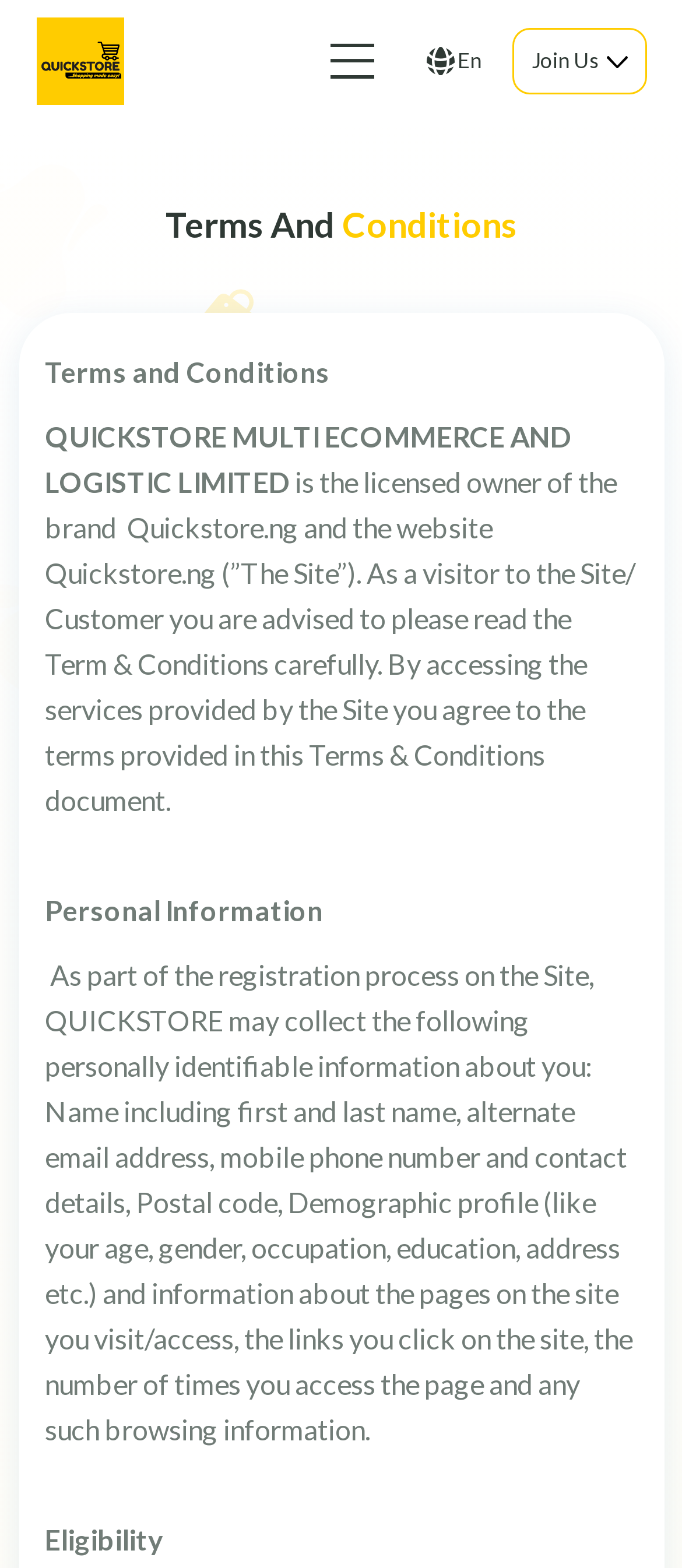What is the topic of the section following 'Personal Information'?
Based on the image, give a one-word or short phrase answer.

Eligibility